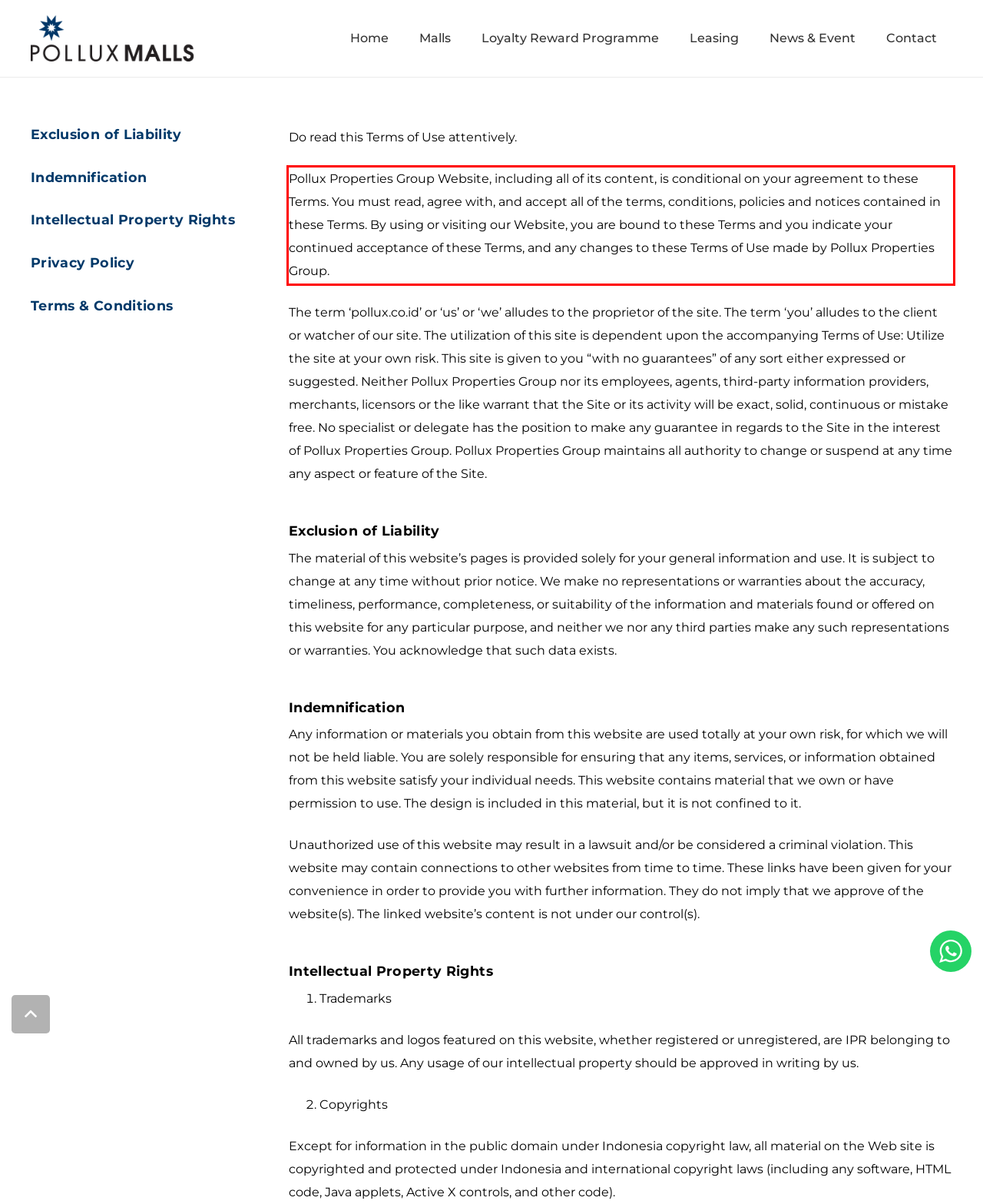Examine the webpage screenshot and use OCR to obtain the text inside the red bounding box.

Pollux Properties Group Website, including all of its content, is conditional on your agreement to these Terms. You must read, agree with, and accept all of the terms, conditions, policies and notices contained in these Terms. By using or visiting our Website, you are bound to these Terms and you indicate your continued acceptance of these Terms, and any changes to these Terms of Use made by Pollux Properties Group.